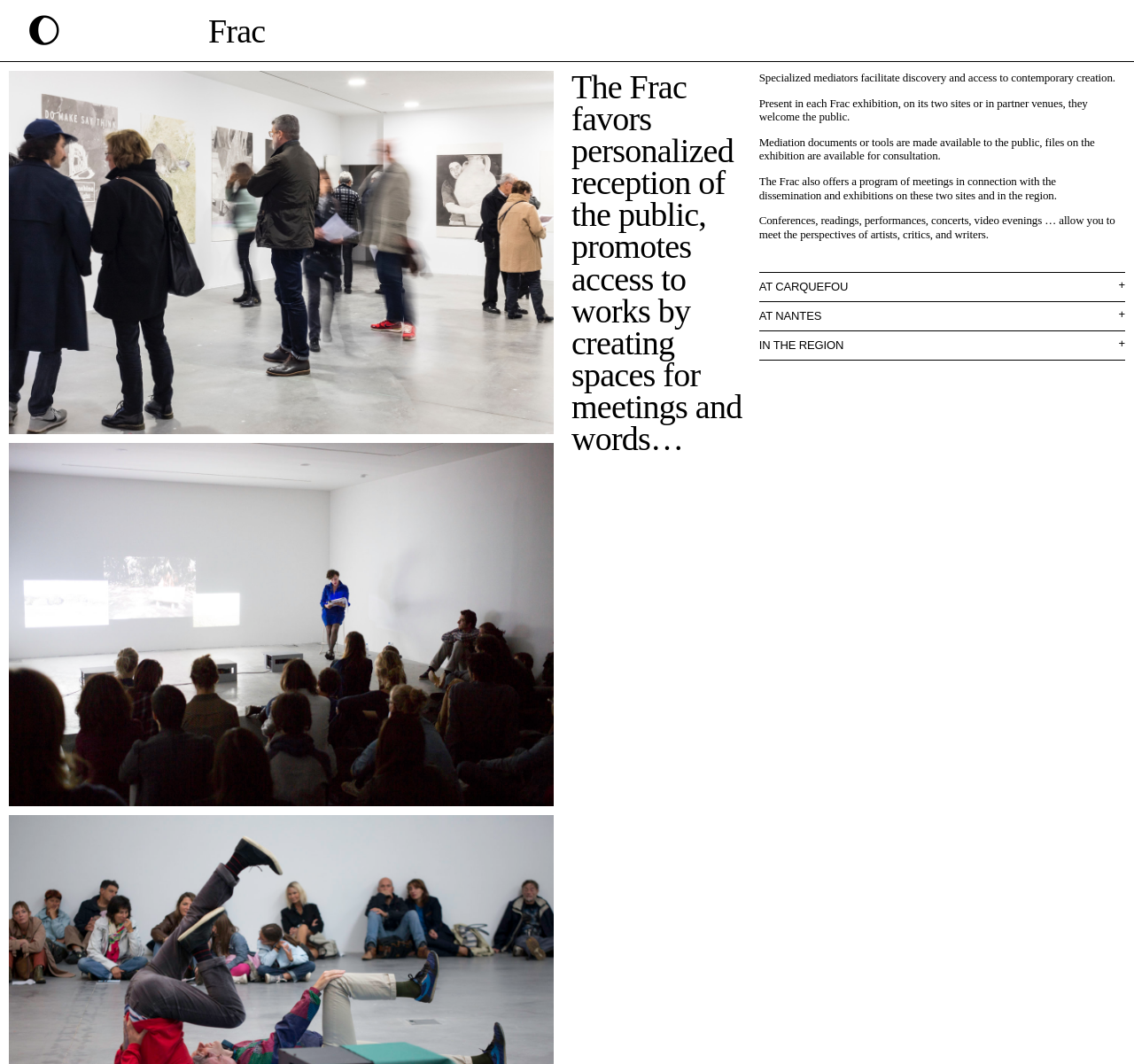Please analyze the image and give a detailed answer to the question:
Where are the Frac exhibitions held?

The locations of the Frac exhibitions can be found in the static text elements 'AT CARQUEFOU', 'AT NANTES', and 'IN THE REGION' with bounding box coordinates [0.669, 0.263, 0.748, 0.276], [0.669, 0.291, 0.724, 0.303], and [0.669, 0.318, 0.744, 0.331] respectively.